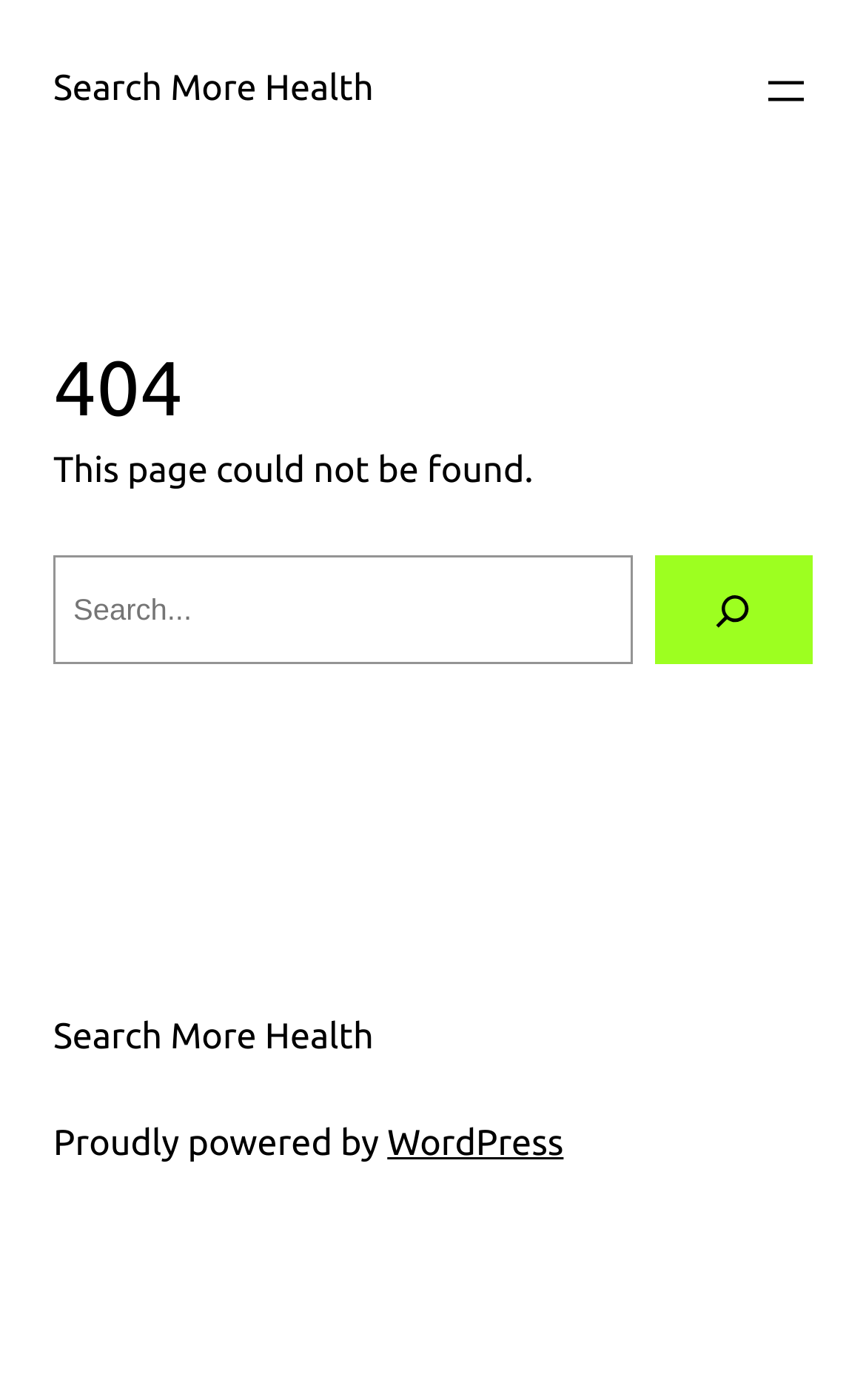Describe the entire webpage, focusing on both content and design.

The webpage is a "Page not found" error page from Search More Health. At the top left, there is a link to "Search More Health". Next to it, on the top right, is a button to "Open menu". 

Below the top section, the main content area begins. It is divided into two sections. The top section contains a large heading "404" and a paragraph of text stating "This page could not be found." 

Below this text, there is a search bar that spans most of the width of the page. The search bar contains a label "Search", a text input field, and a "Search" button on the right. The "Search" button has a small icon inside it. 

At the bottom of the page, there is a footer section. It contains a link to "Search More Health" on the left, followed by a text "Proudly powered by" and a link to "WordPress" on the right.